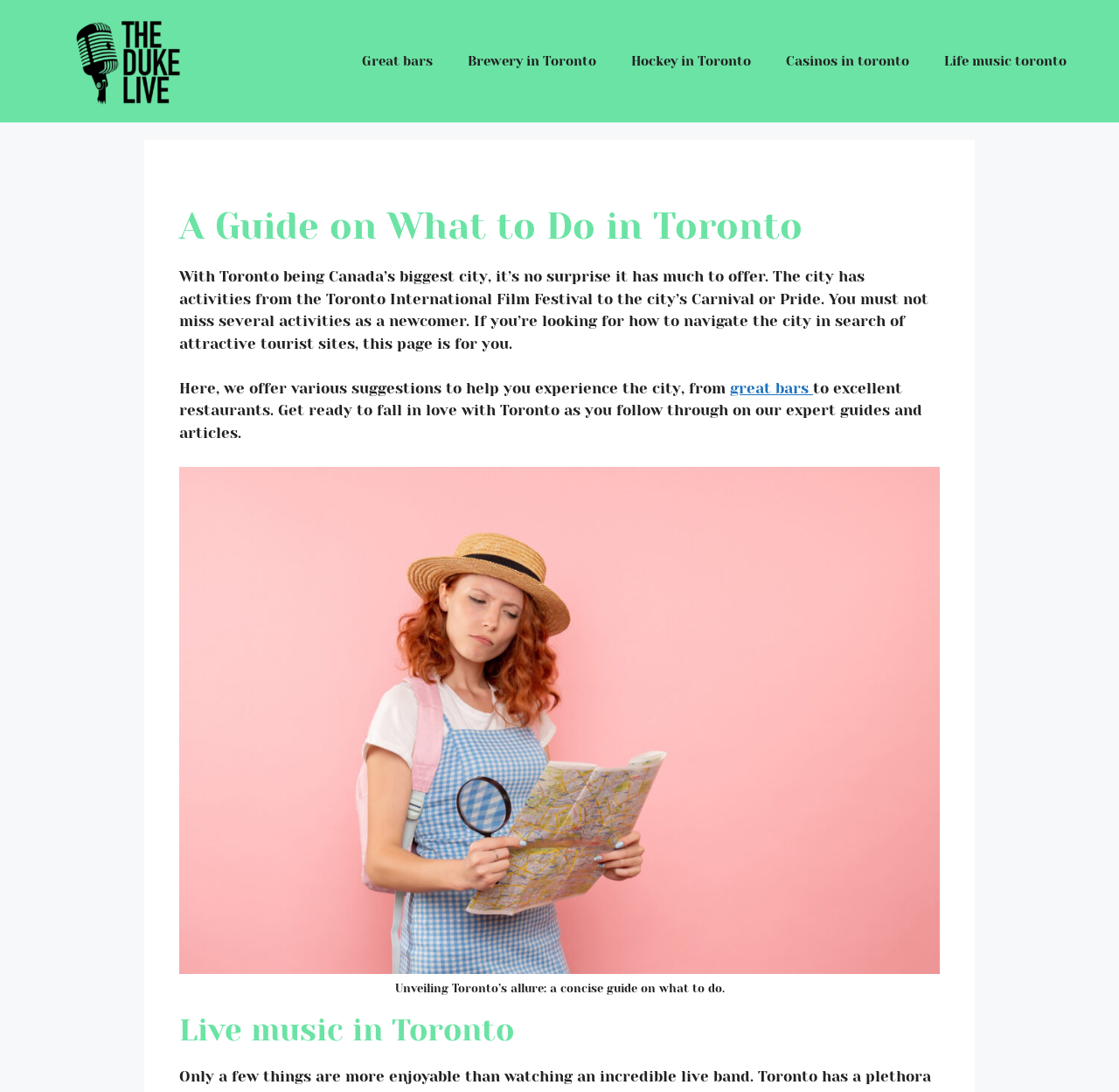What is the topic of the last section on the webpage?
Using the image as a reference, give an elaborate response to the question.

The last section on the webpage has a heading 'Live music in Toronto' which suggests that the topic of this section is live music in Toronto.